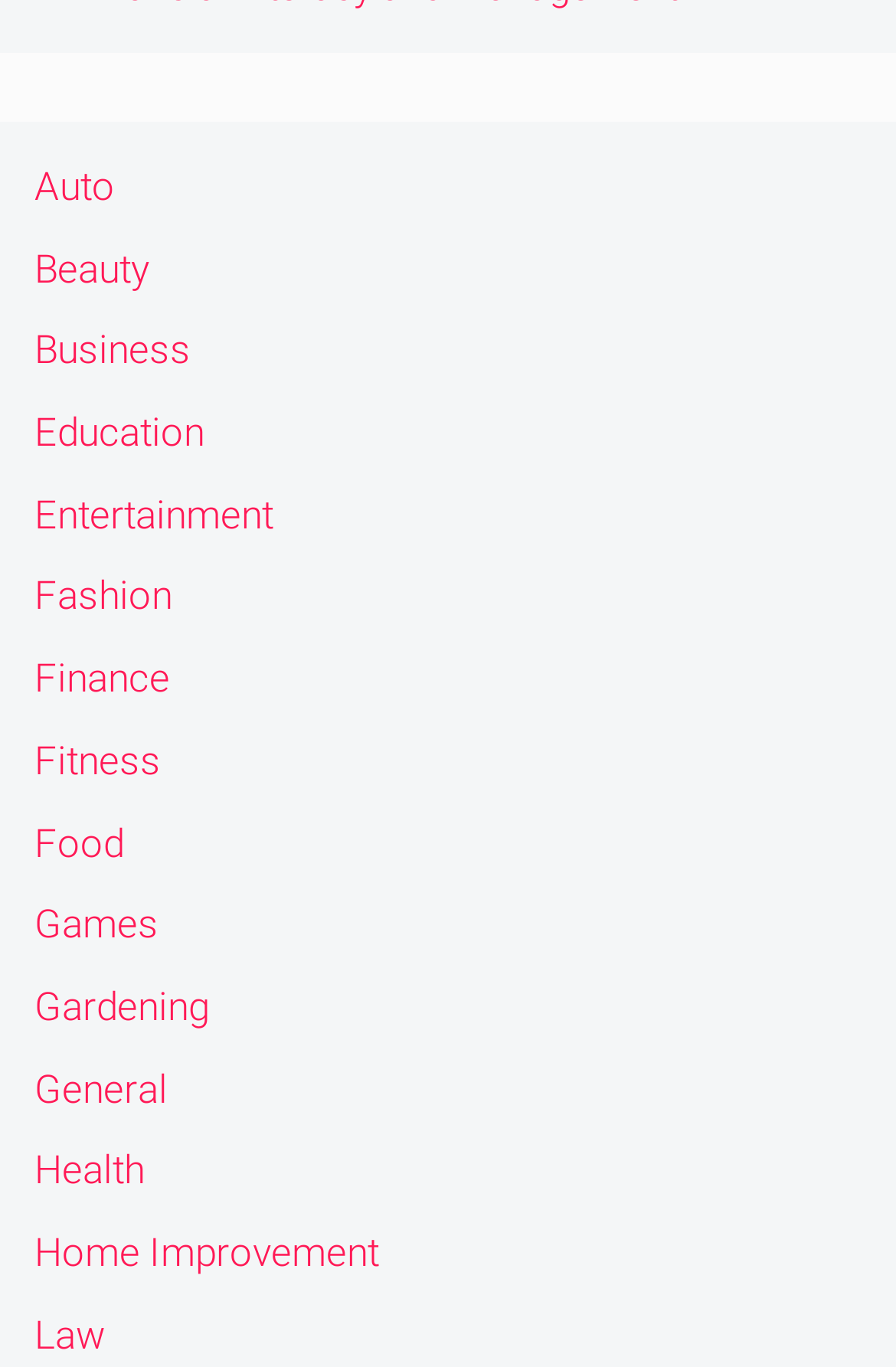What is the first category listed?
Based on the visual details in the image, please answer the question thoroughly.

The first category listed on the webpage is 'Auto', which is indicated by the link with the text 'Auto' and bounding box coordinates [0.038, 0.119, 0.128, 0.153].